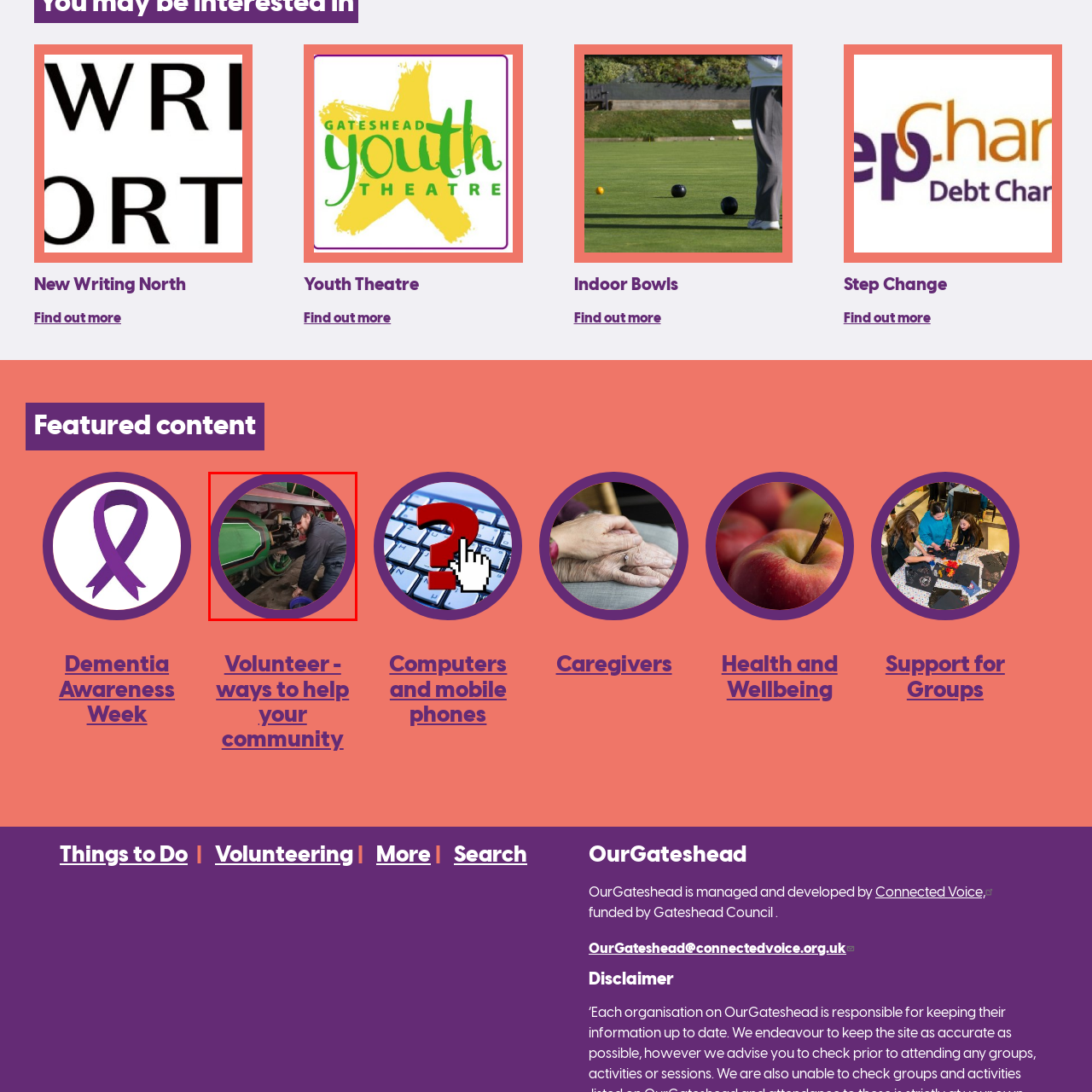Pay close attention to the image within the red perimeter and provide a detailed answer to the question that follows, using the image as your primary source: 
What is the volunteer working on?

According to the caption, the volunteer is seen leaning over a section of the train, working meticulously on a mechanical component, which implies that they are engaged in maintenance or repair work on the train's machinery.